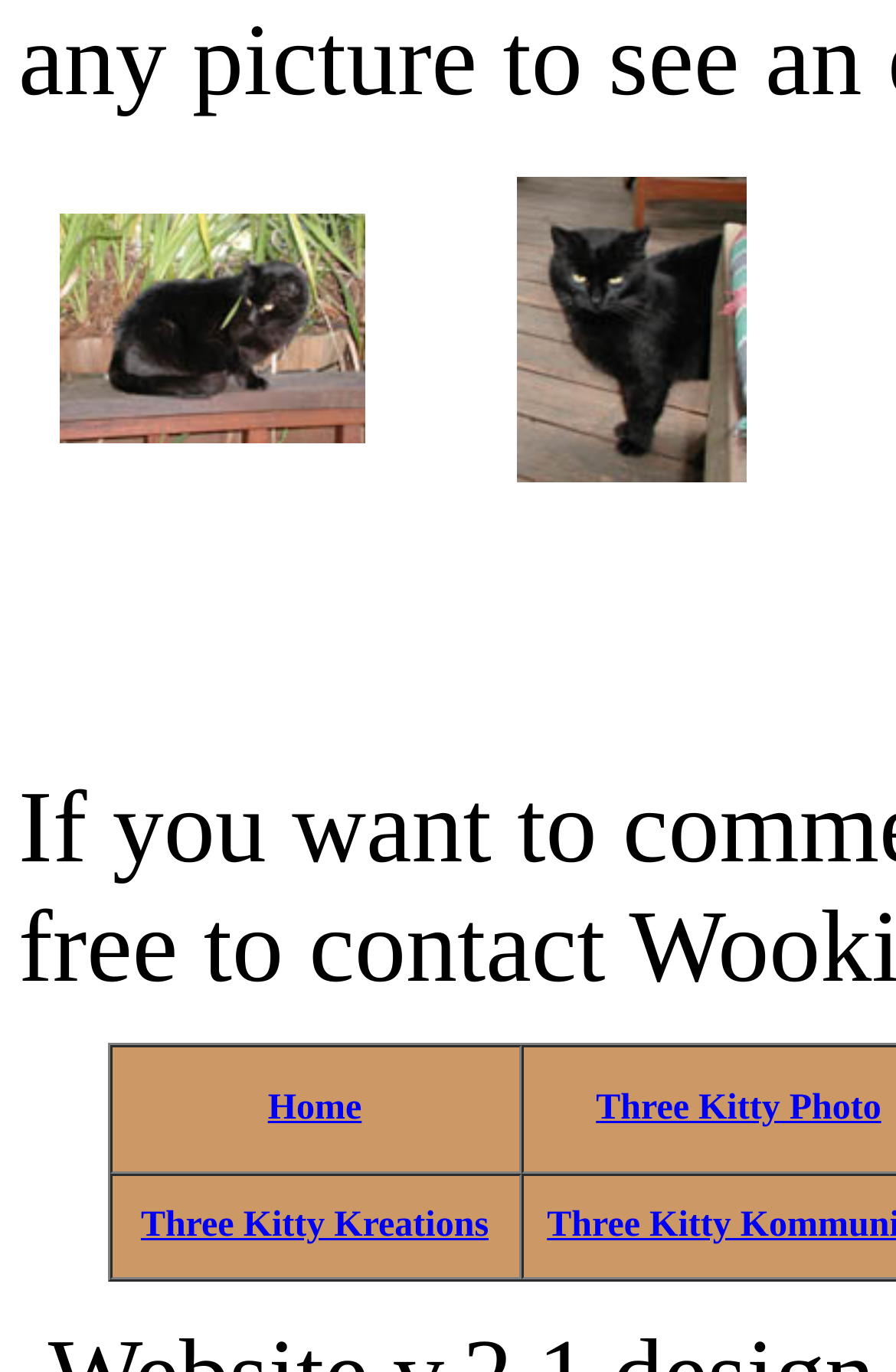Find and provide the bounding box coordinates for the UI element described here: "Three Kitty Photo". The coordinates should be given as four float numbers between 0 and 1: [left, top, right, bottom].

[0.665, 0.794, 0.983, 0.823]